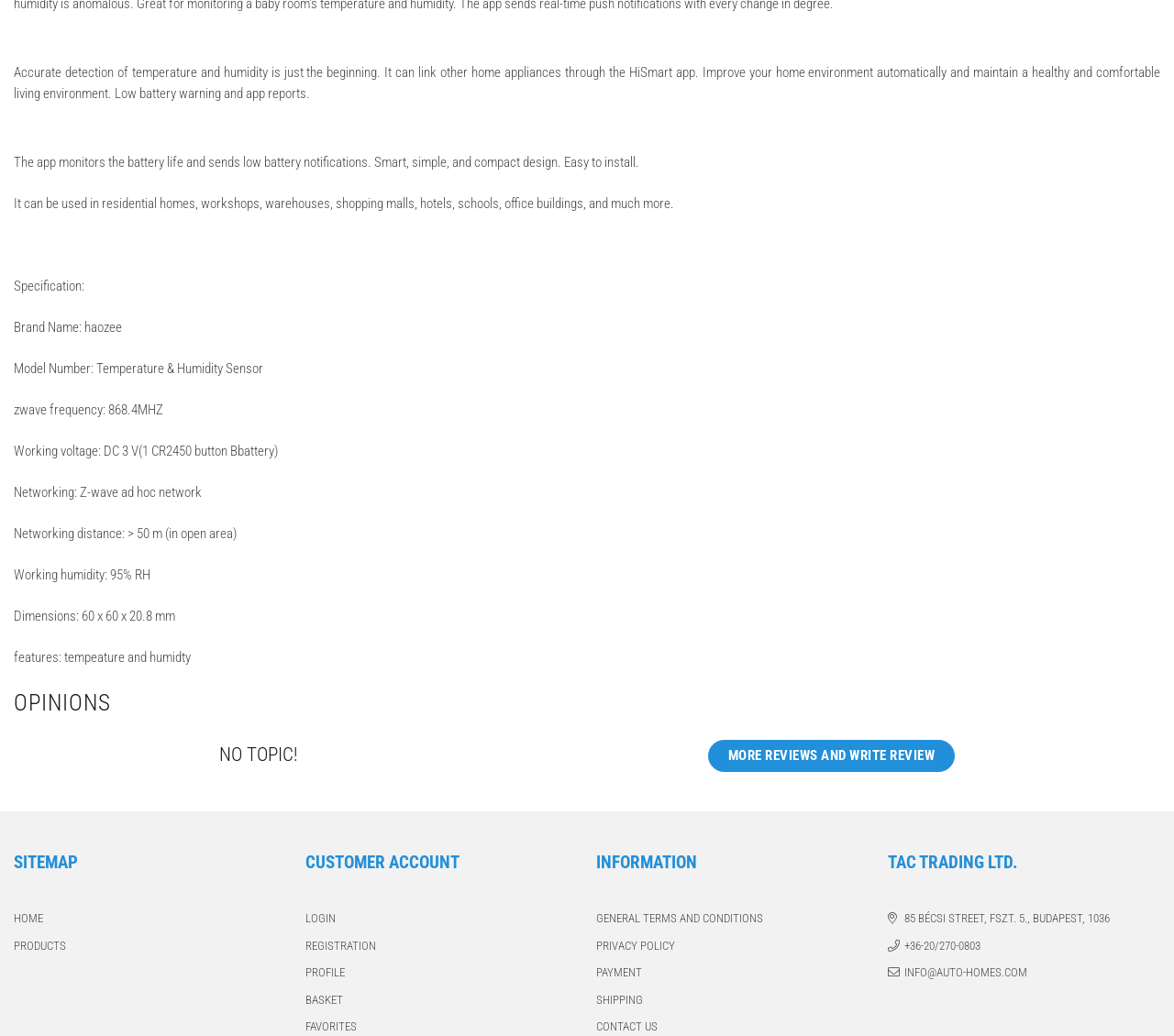Determine the bounding box coordinates of the area to click in order to meet this instruction: "Go to the 'HOME' page".

[0.012, 0.878, 0.037, 0.896]